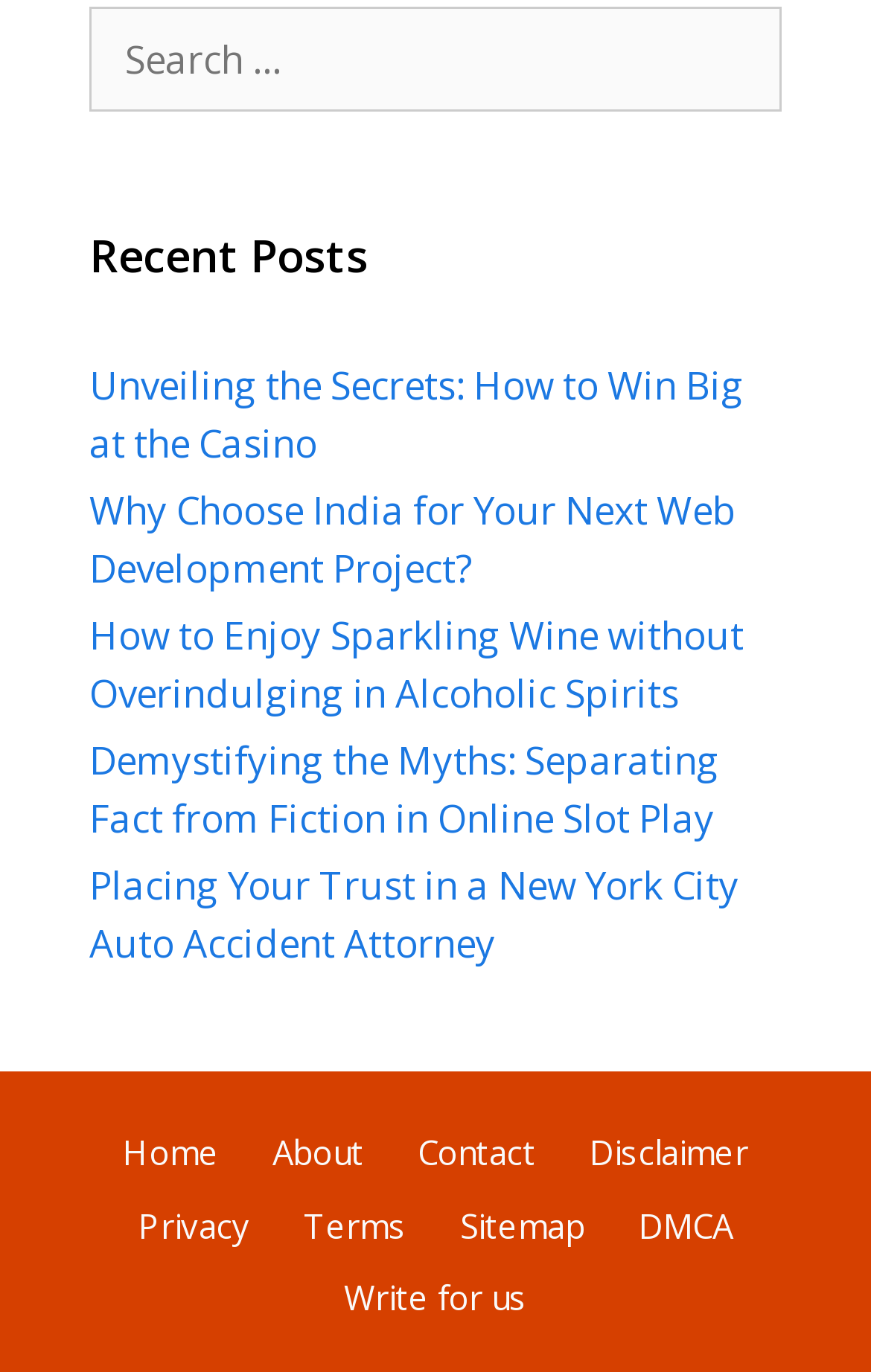How many navigation links are at the bottom?
We need a detailed and exhaustive answer to the question. Please elaborate.

I counted the number of links at the bottom of the page, which are 'Home', 'About', 'Contact', 'Disclaimer', 'Privacy', 'Terms', 'Sitemap', 'DMCA', and 'Write for us'. There are 9 navigation links in total.